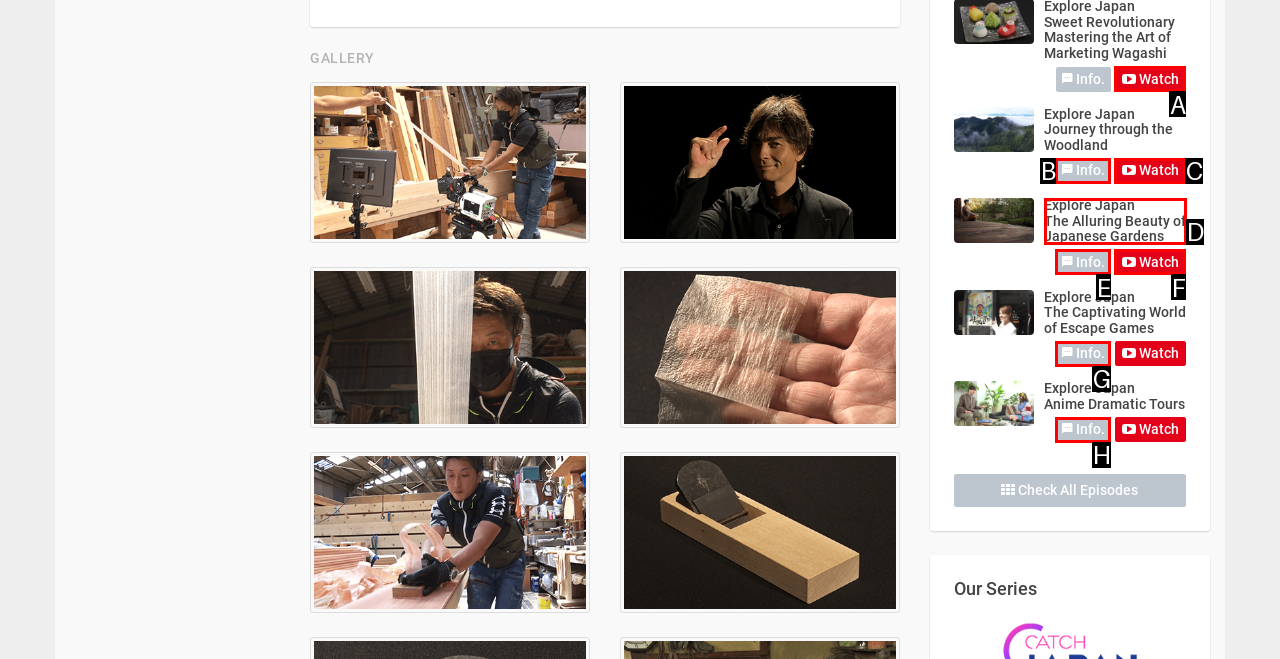Select the appropriate letter to fulfill the given instruction: Explore 'The Alluring Beauty of Japanese Gardens'
Provide the letter of the correct option directly.

D